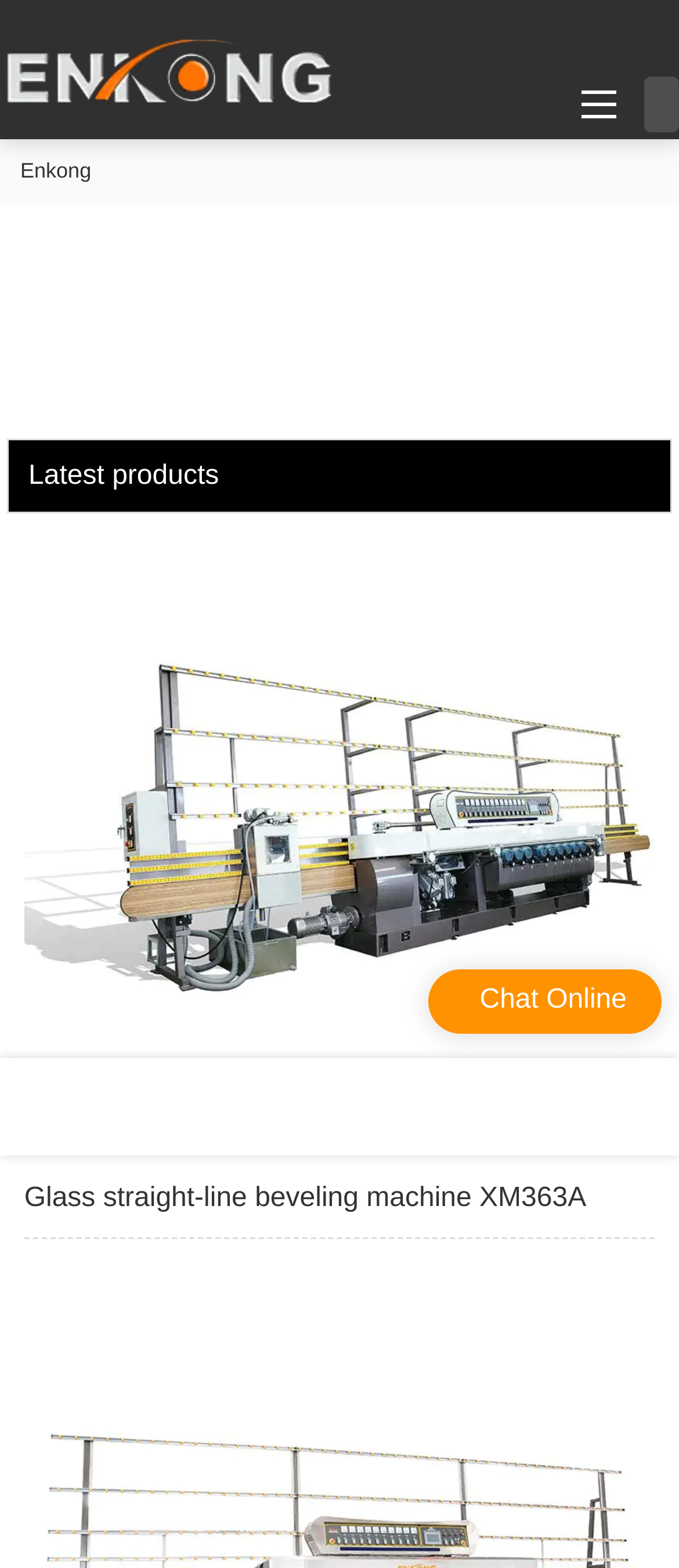Answer in one word or a short phrase: 
How many images are on the webpage?

2